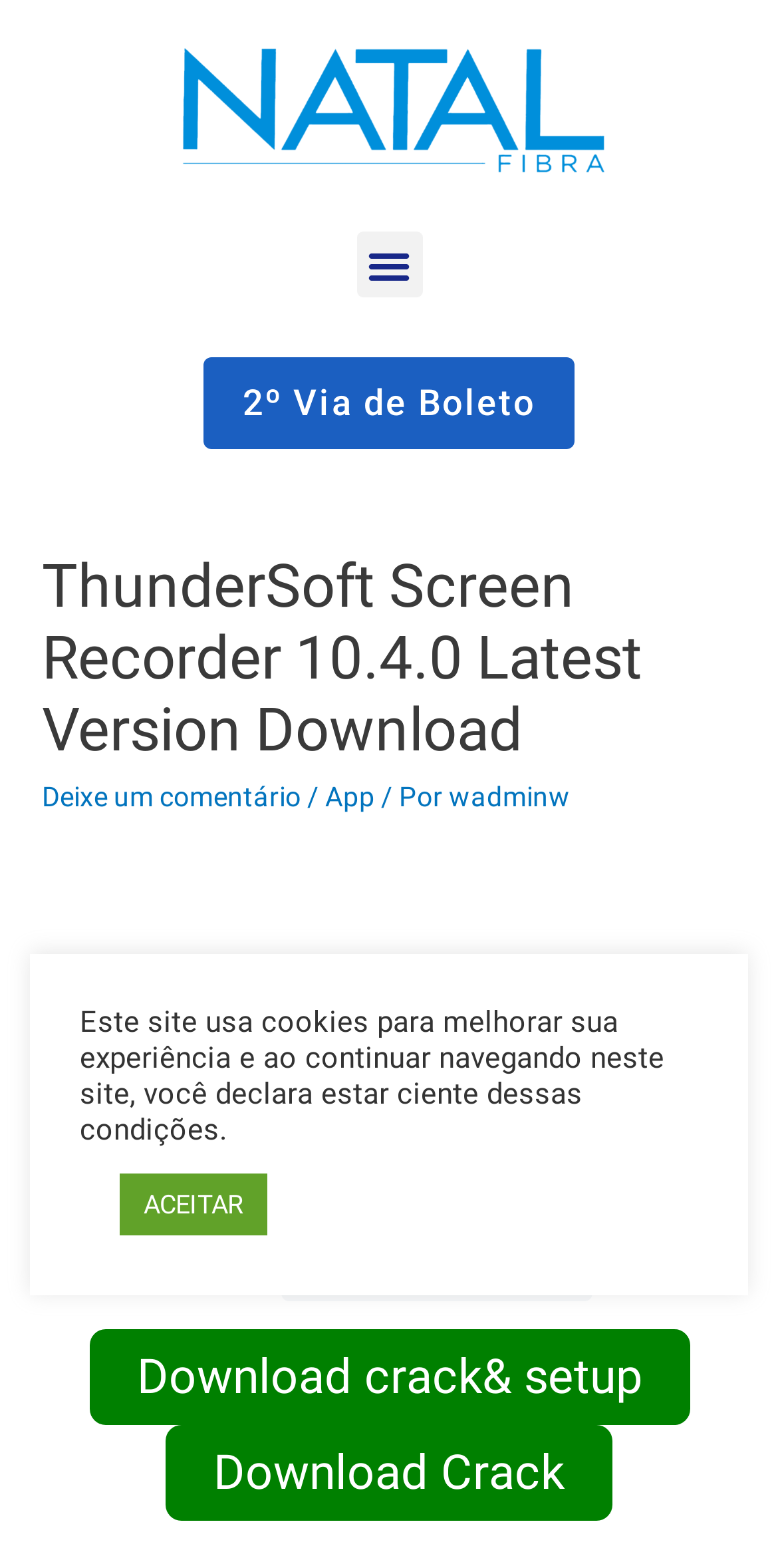Determine the bounding box coordinates of the clickable region to carry out the instruction: "Download crack and setup".

[0.114, 0.847, 0.886, 0.908]